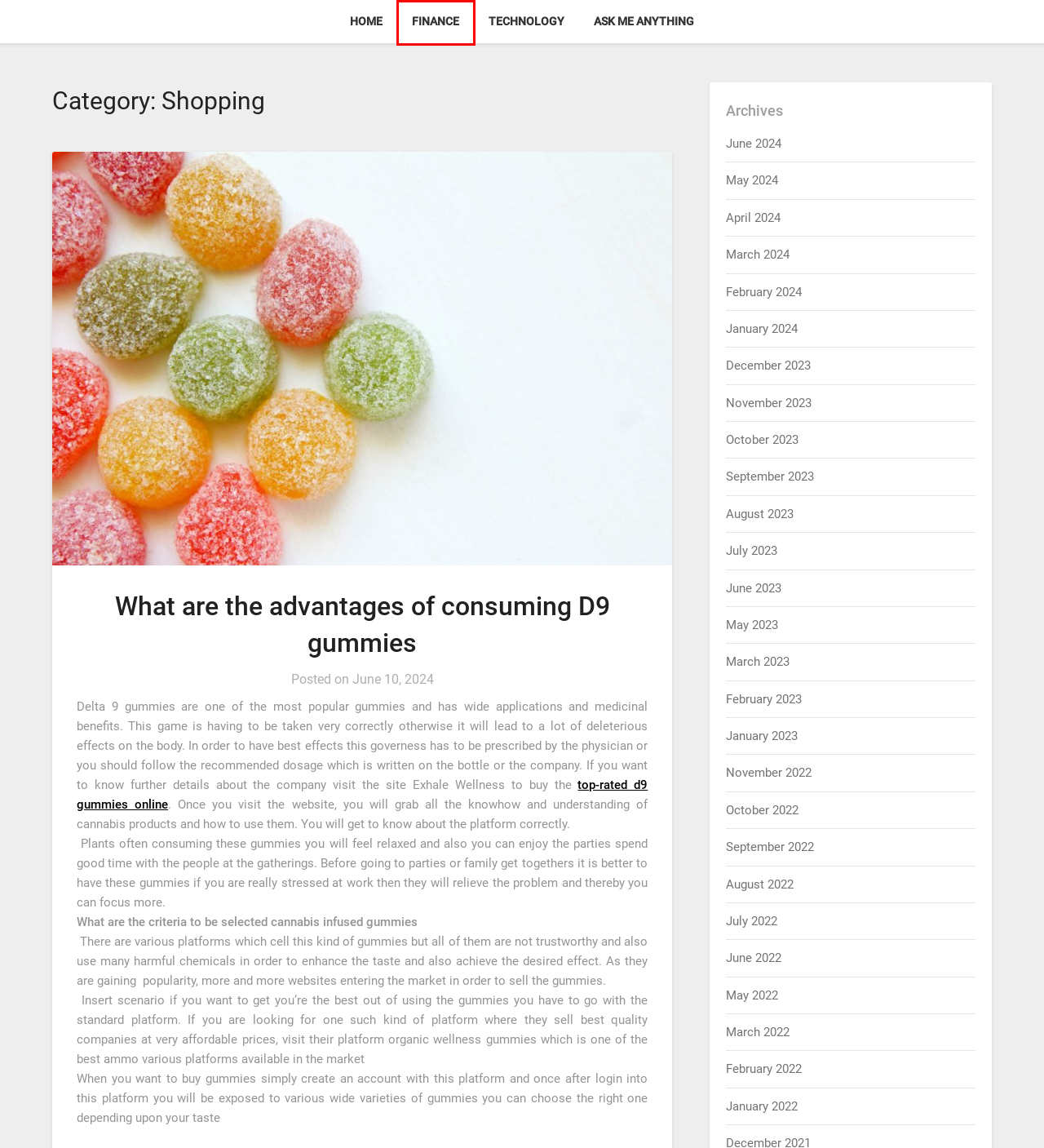You are presented with a screenshot of a webpage containing a red bounding box around an element. Determine which webpage description best describes the new webpage after clicking on the highlighted element. Here are the candidates:
A. June 2022 - Halfmoonbaybarandgrill - Learn to Share
B. May 2022 - Halfmoonbaybarandgrill - Learn to Share
C. December 2023 - Halfmoonbaybarandgrill - Learn to Share
D. Finance Archives - Halfmoonbaybarandgrill - Learn to Share
E. What are the advantages of consuming D9 gummies - Halfmoonbaybarandgrill - Learn to Share
F. September 2022 - Halfmoonbaybarandgrill - Learn to Share
G. Halfmoonbaybarandgrill - Learn to Share -
H. July 2022 - Halfmoonbaybarandgrill - Learn to Share

D